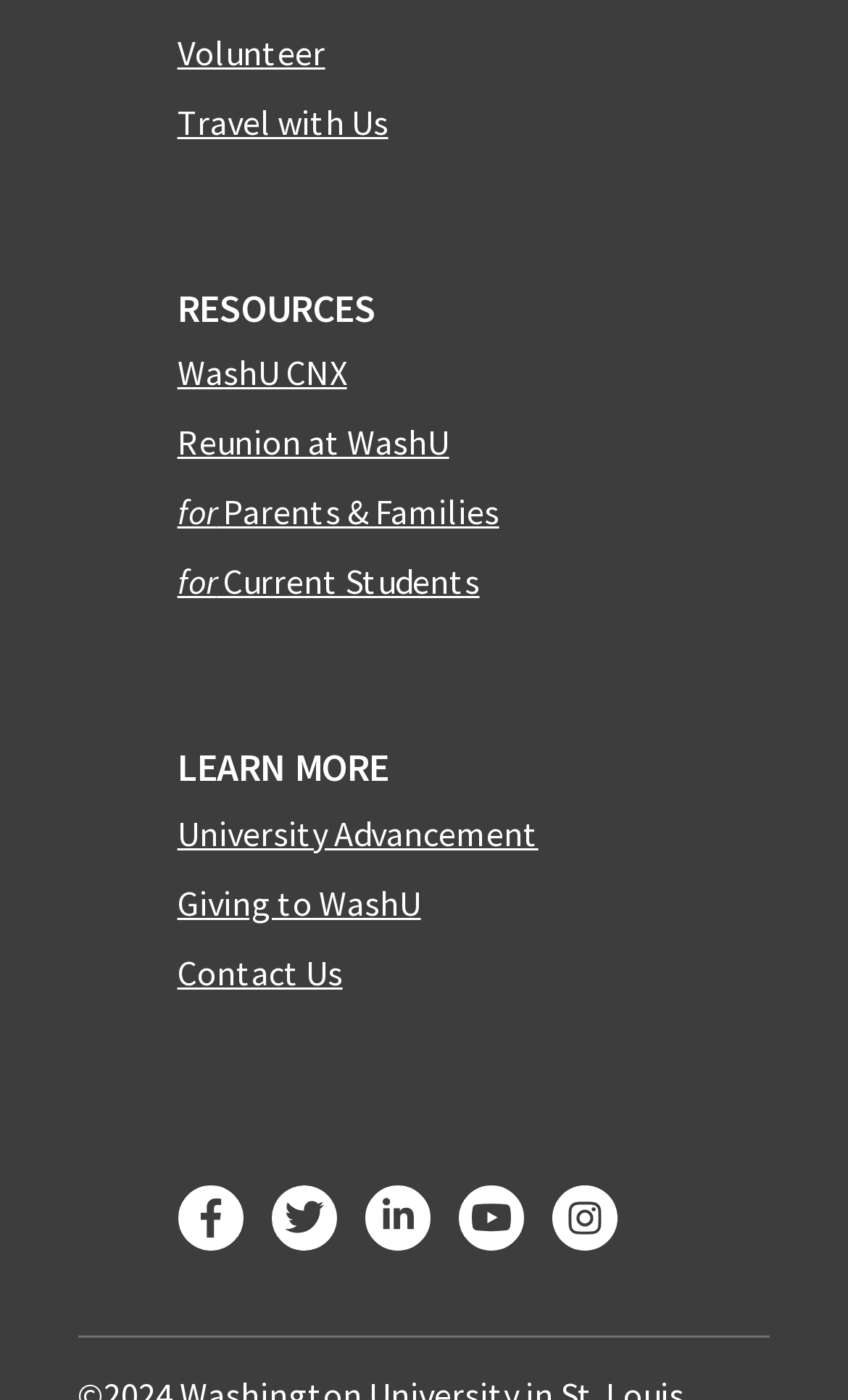For the given element description LinkedIn, determine the bounding box coordinates of the UI element. The coordinates should follow the format (top-left x, top-left y, bottom-right x, bottom-right y) and be within the range of 0 to 1.

[0.43, 0.847, 0.506, 0.894]